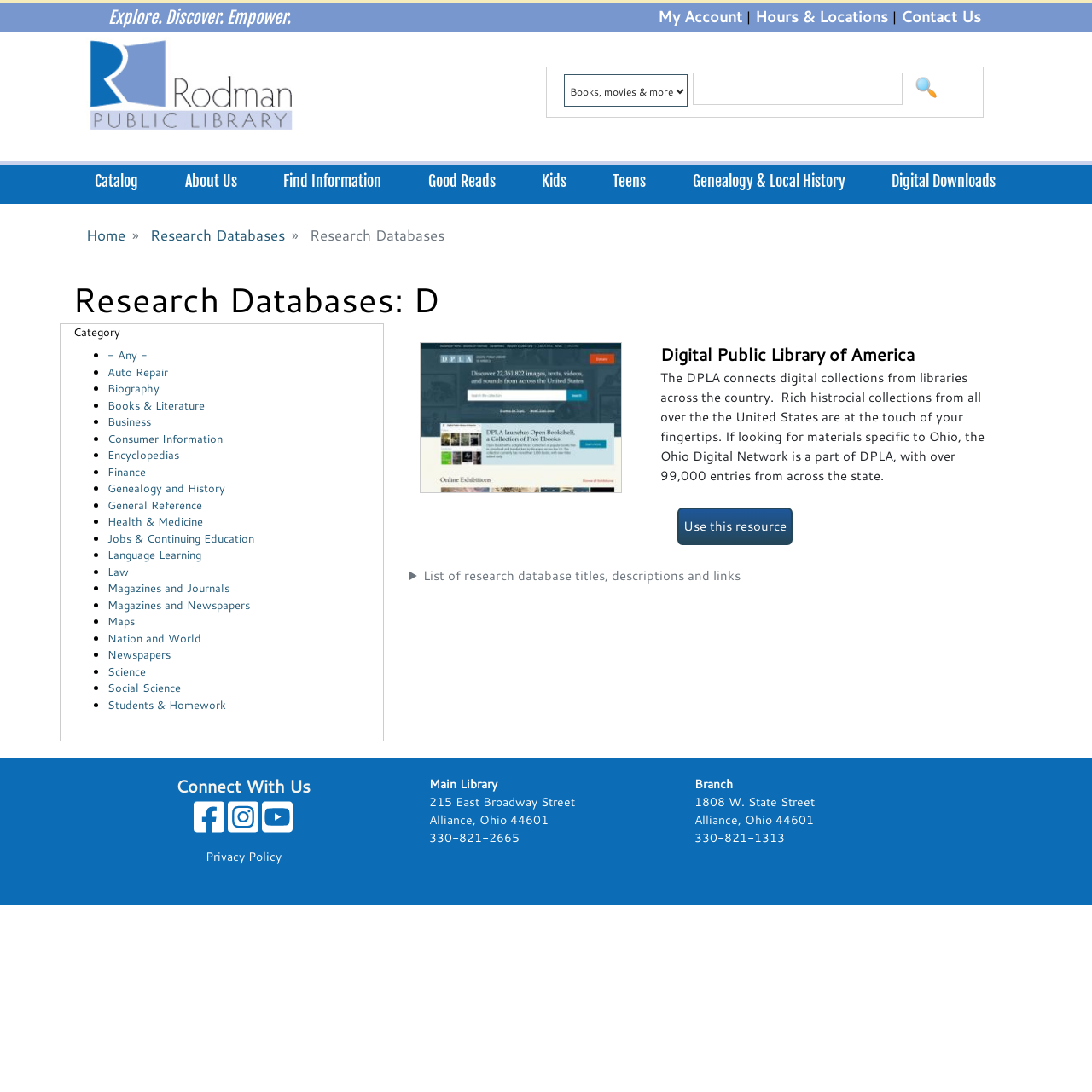Identify the bounding box coordinates of the specific part of the webpage to click to complete this instruction: "Search for a research database".

[0.634, 0.066, 0.826, 0.096]